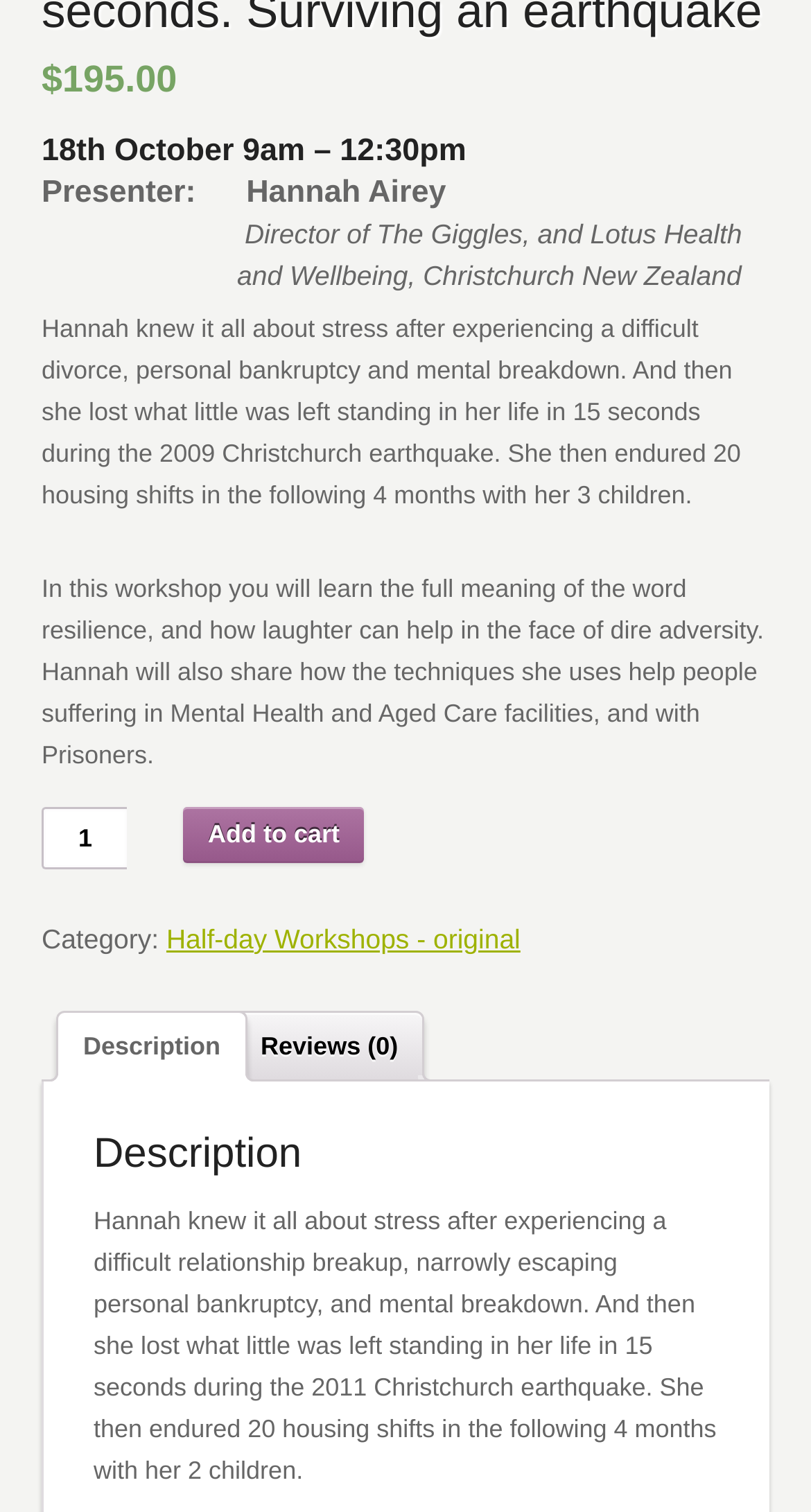Analyze the image and provide a detailed answer to the question: What is the category of the workshop?

The category of the workshop is mentioned in the section that lists the details of the workshop, where it says 'Category: Half-day Workshops - original'.